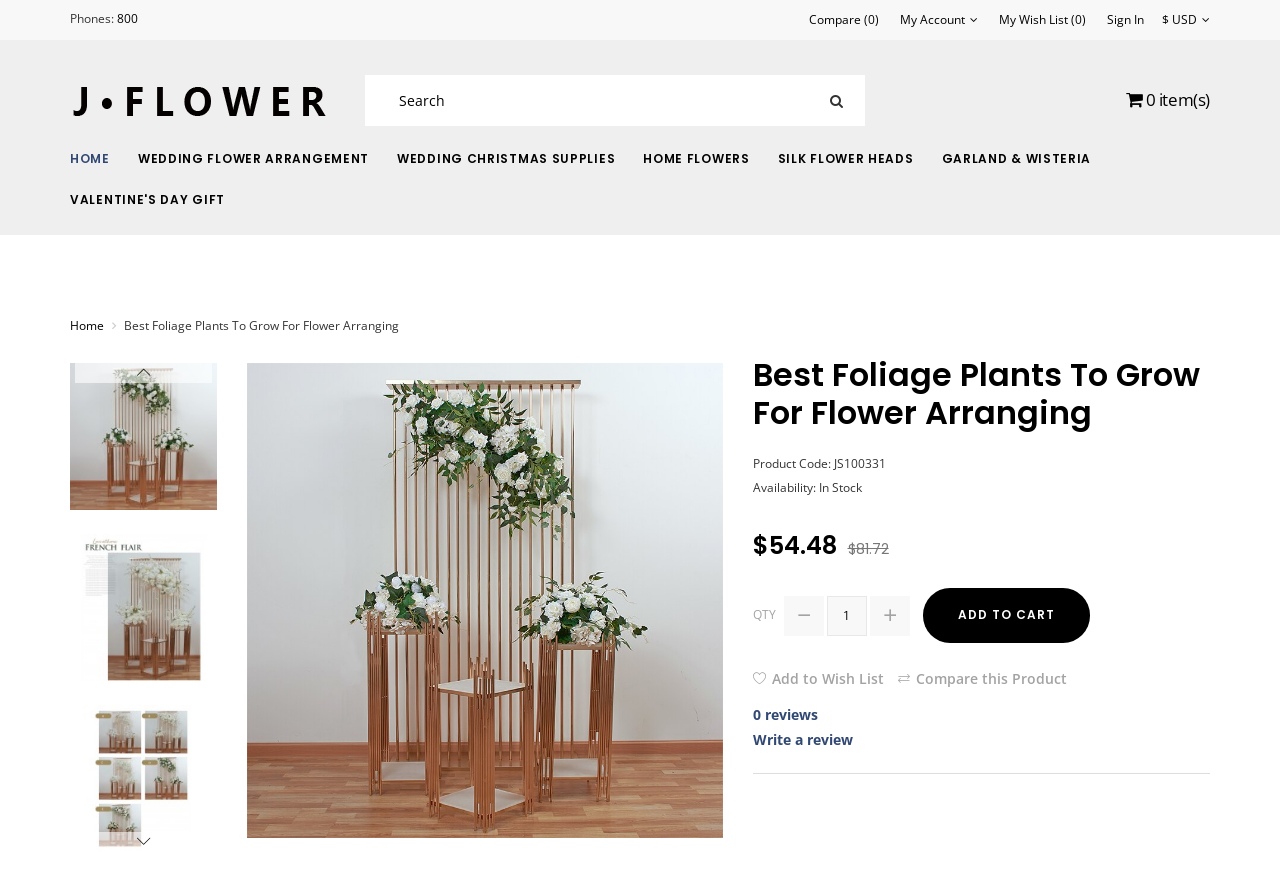Determine the bounding box coordinates for the area that needs to be clicked to fulfill this task: "View your wish list". The coordinates must be given as four float numbers between 0 and 1, i.e., [left, top, right, bottom].

[0.78, 0.015, 0.848, 0.031]